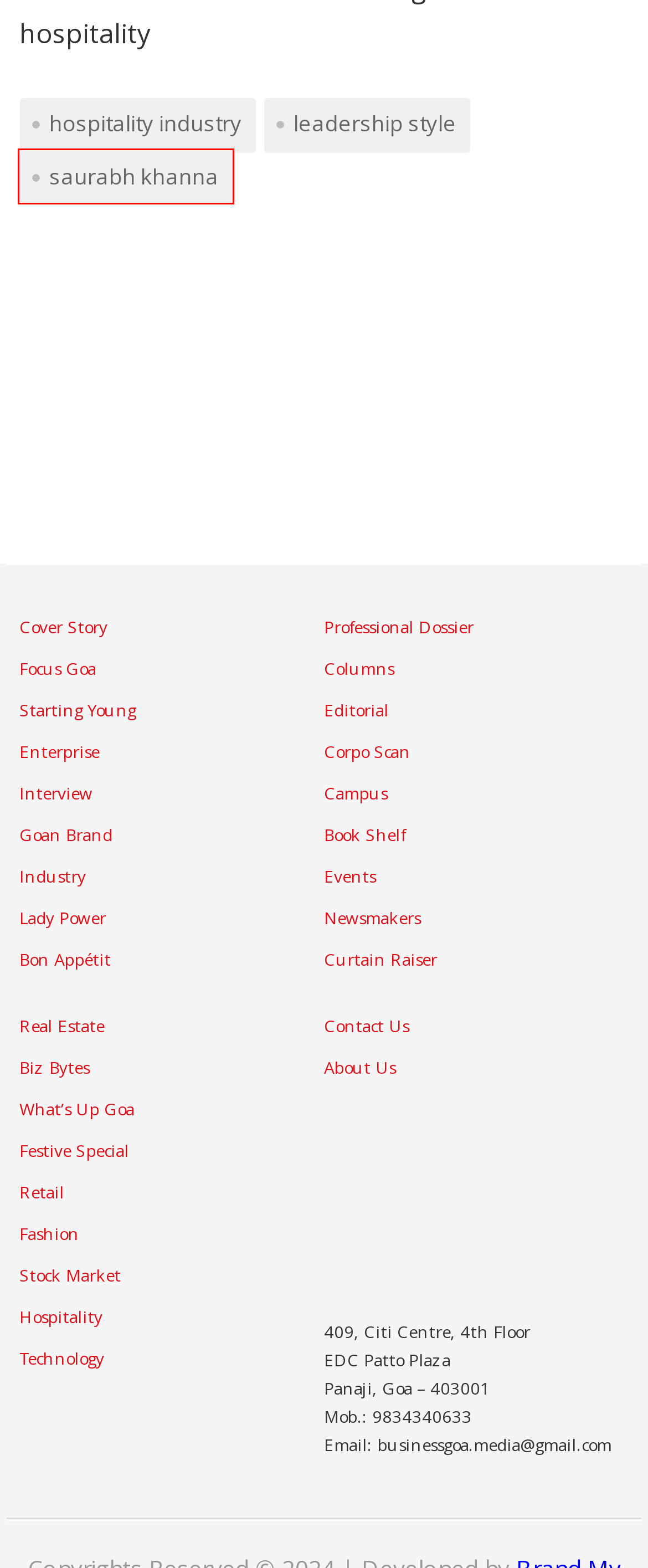Given a screenshot of a webpage with a red bounding box around a UI element, please identify the most appropriate webpage description that matches the new webpage after you click on the element. Here are the candidates:
A. Saurabh Khanna | Business Goa
B. Starting Young | Business Goa
C. Bon Appétit | Business Goa
D. Campus | Business Goa
E. Columns | Business Goa
F. hospitality industry | Business Goa
G. Industry | Business Goa
H. Events | Business Goa

A